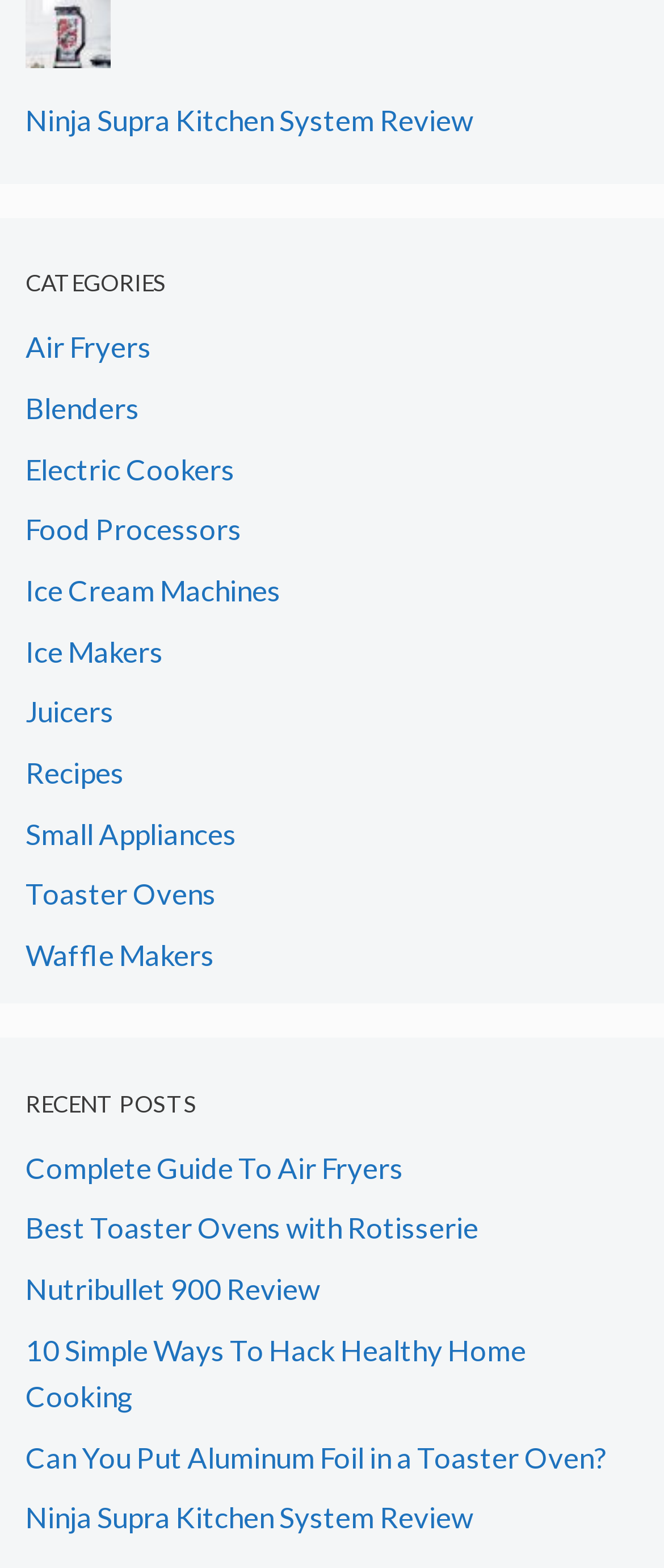Please answer the following query using a single word or phrase: 
What type of appliances are discussed on this website?

Kitchen appliances